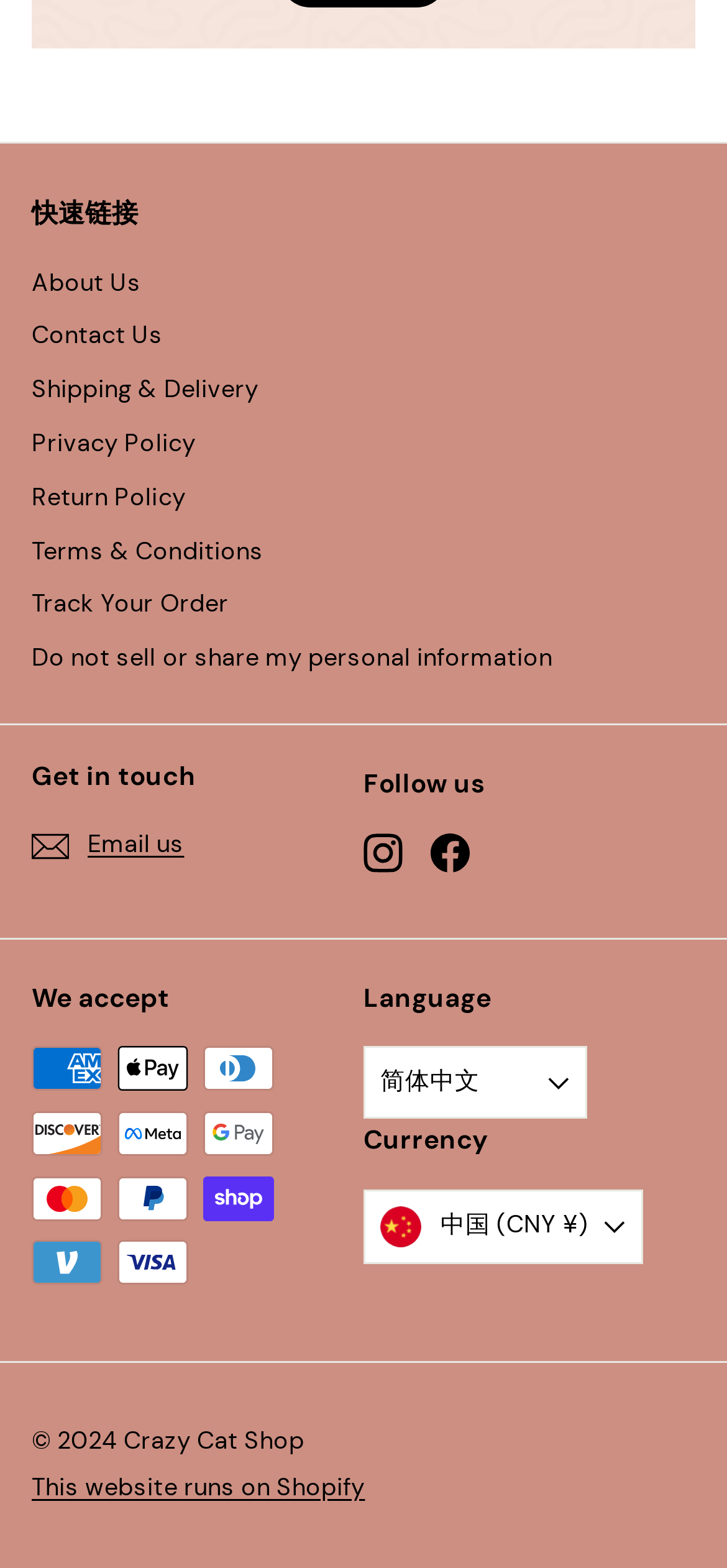What is the currency used on the webpage?
Using the visual information, reply with a single word or short phrase.

CNY ¥